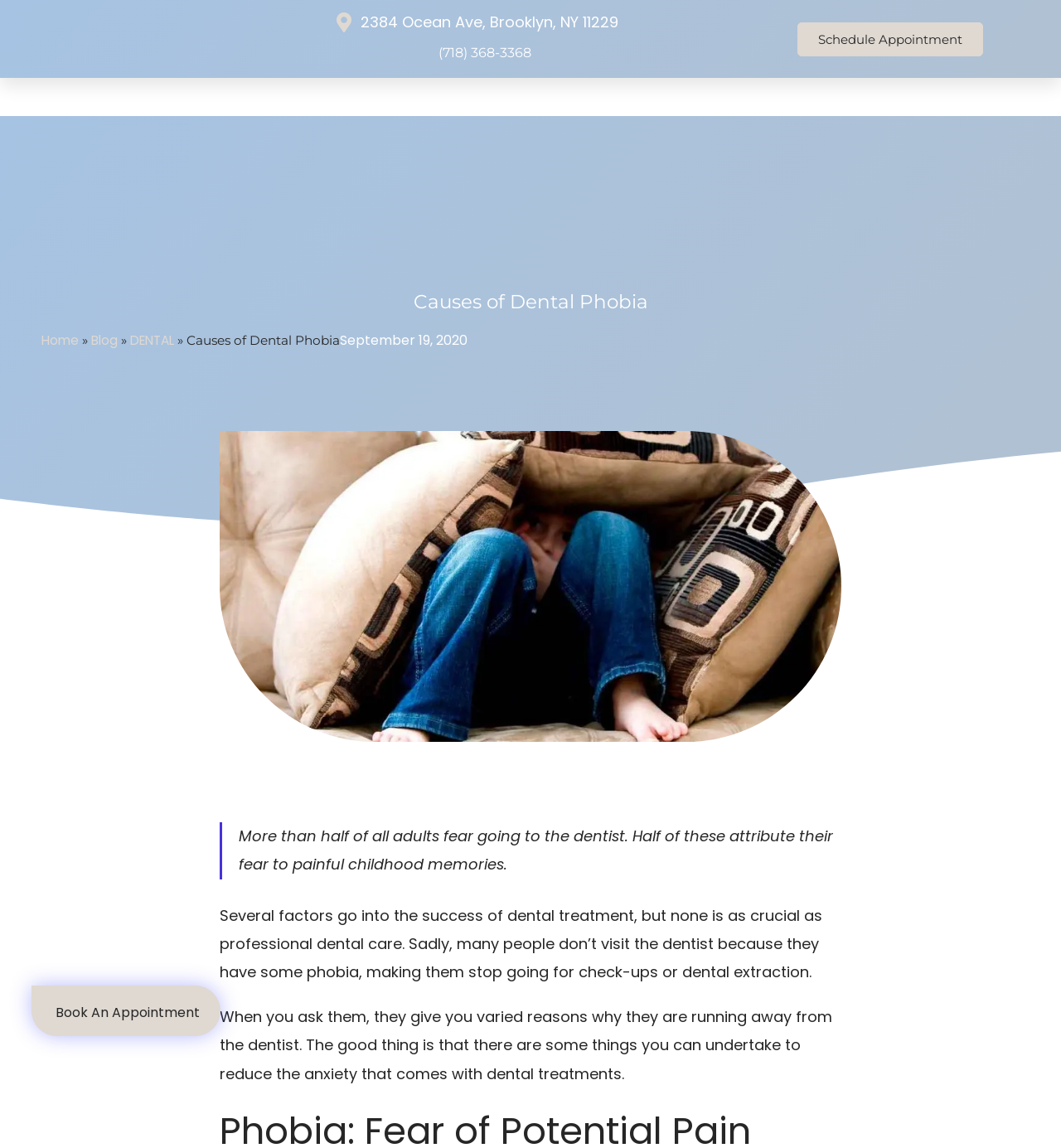What is the topic of the blog post?
Please provide a comprehensive answer based on the information in the image.

I found the topic by looking at the heading element with the text 'Causes of Dental Phobia' which is located at the top of the main content area.